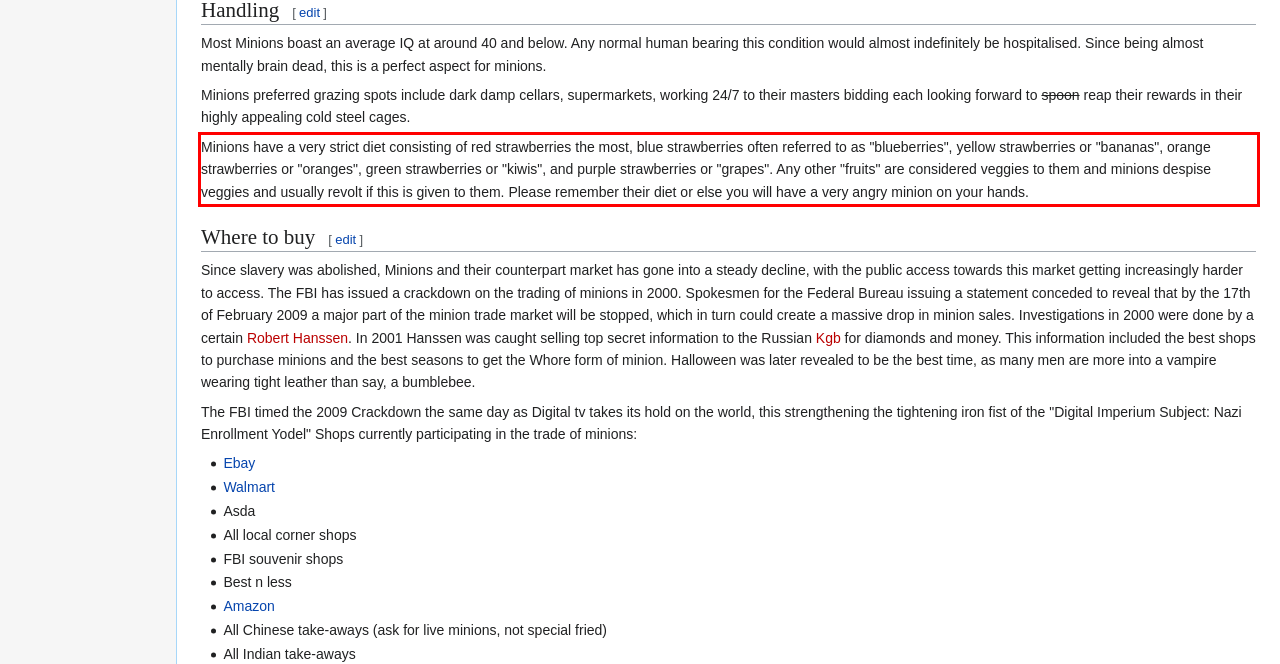You are provided with a screenshot of a webpage that includes a red bounding box. Extract and generate the text content found within the red bounding box.

Minions have a very strict diet consisting of red strawberries the most, blue strawberries often referred to as "blueberries", yellow strawberries or "bananas", orange strawberries or "oranges", green strawberries or "kiwis", and purple strawberries or "grapes". Any other "fruits" are considered veggies to them and minions despise veggies and usually revolt if this is given to them. Please remember their diet or else you will have a very angry minion on your hands.